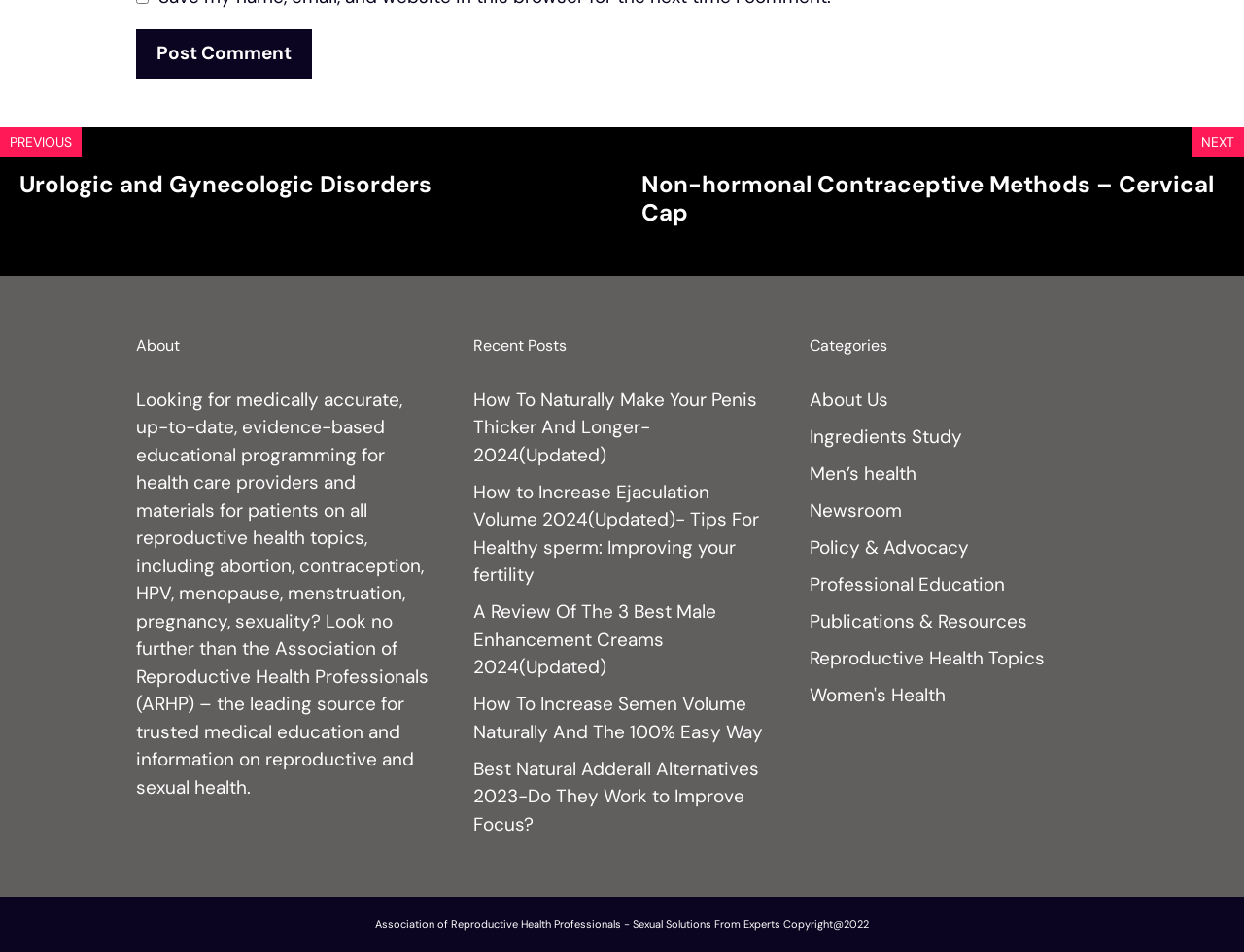Determine the bounding box coordinates of the target area to click to execute the following instruction: "Go to 'Urologic and Gynecologic Disorders'."

[0.016, 0.178, 0.347, 0.209]